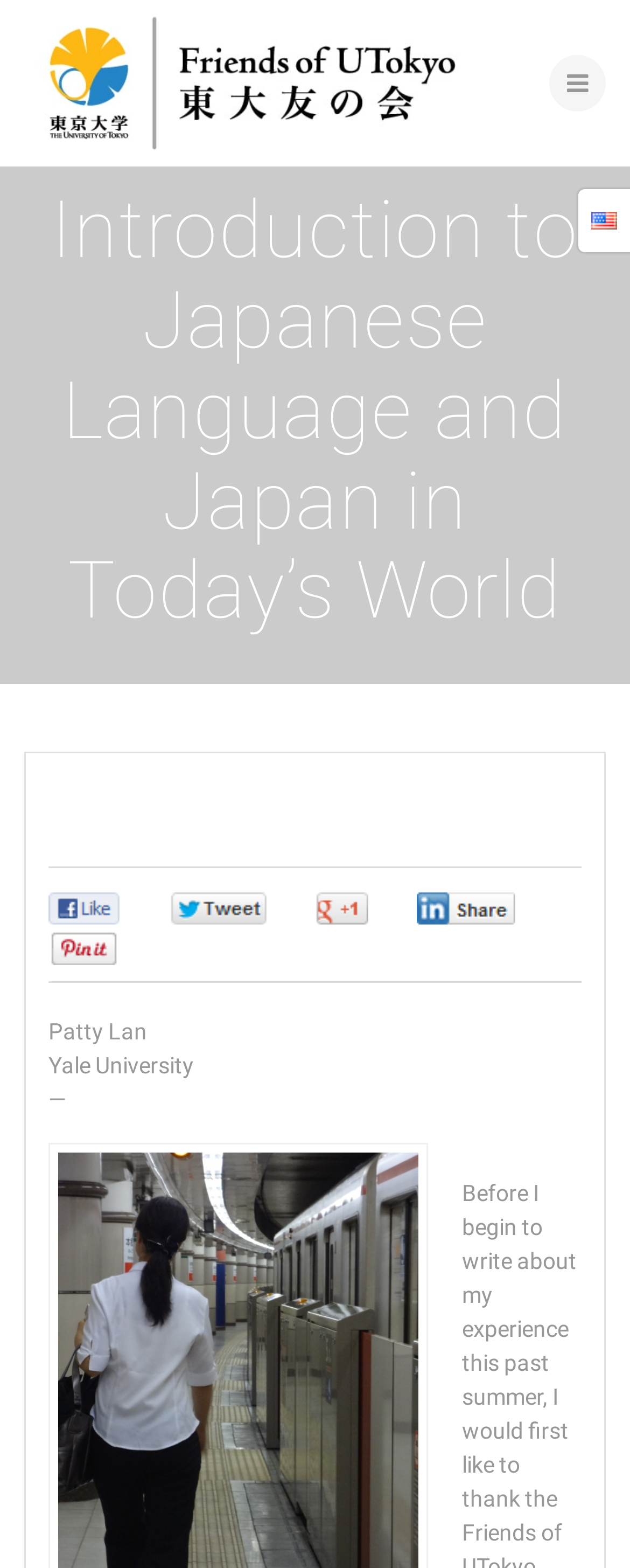Elaborate on the different components and information displayed on the webpage.

The webpage appears to be a personal blog or article page, with a focus on the author's experience. At the top left of the page, there is a link to "Friends of UTokyo, Inc." accompanied by an image with the same name. This element spans about 72% of the page width and is positioned at the very top.

Below the "Friends of UTokyo, Inc." link, there is a heading that reads "Introduction to Japanese Language and Japan in Today’s World". This heading takes up about 92% of the page width and is centered near the top of the page.

On the top right side of the page, there is a small link with a icon, represented by the Unicode character "\uf0c9". This link is relatively small, taking up about 9% of the page width.

The main content of the page starts with the author's name, "Patty Lan", and their affiliation, "Yale University", which are displayed in two separate lines. These lines are positioned near the middle of the page, taking up about 23% and 26% of the page width, respectively. 

Following the author's information, there is a dash ("—") on a new line, which serves as a separator. Below this separator, there are five links with the text "0", arranged horizontally and taking up about 25% of the page width each. These links are positioned near the bottom of the page, with the first and last links slightly above the others.